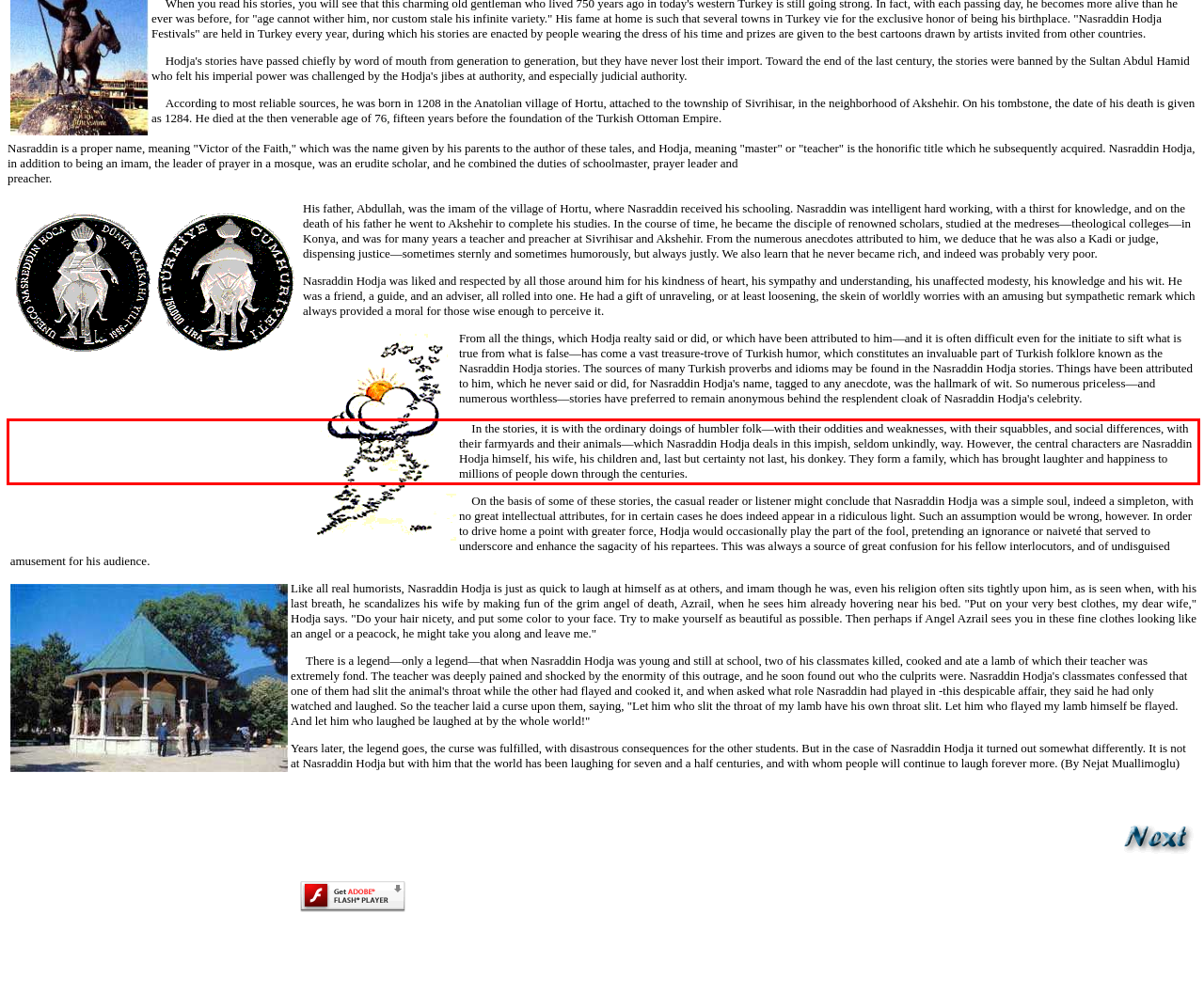Observe the screenshot of the webpage, locate the red bounding box, and extract the text content within it.

In the stories, it is with the ordinary doings of humbler folk—with their oddities and weaknesses, with their squabbles, and social differences, with their farmyards and their animals—which Nasraddin Hodja deals in this impish, seldom unkindly, way. However, the central characters are Nasraddin Hodja himself, his wife, his children and, last but certainty not last, his donkey. They form a family, which has brought laughter and happiness to millions of people down through the centuries.